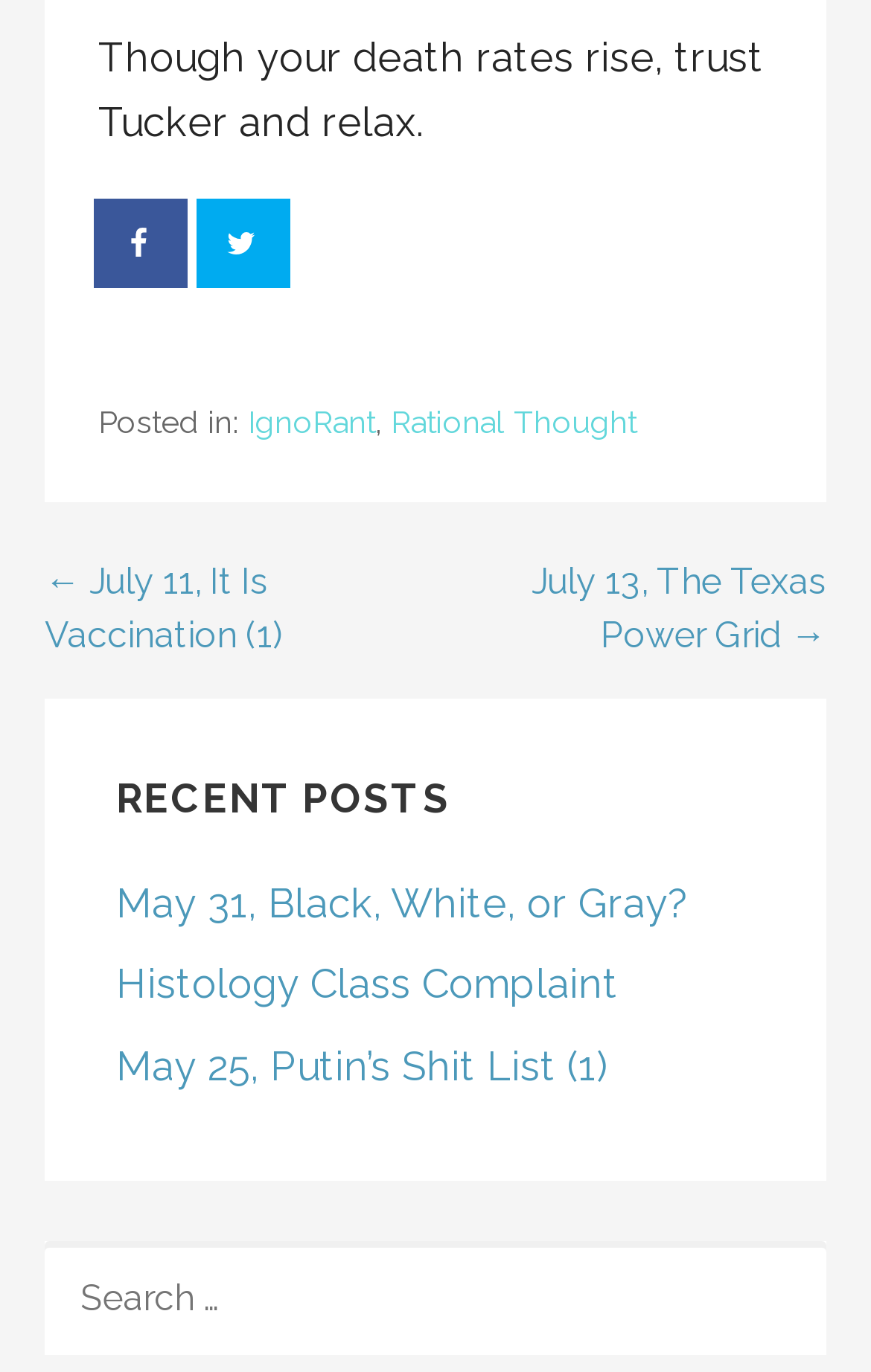What is the title of the second recent post?
Analyze the image and deliver a detailed answer to the question.

In the 'RECENT POSTS' section, the second link is 'Histology Class Complaint', which is the title of the second recent post.